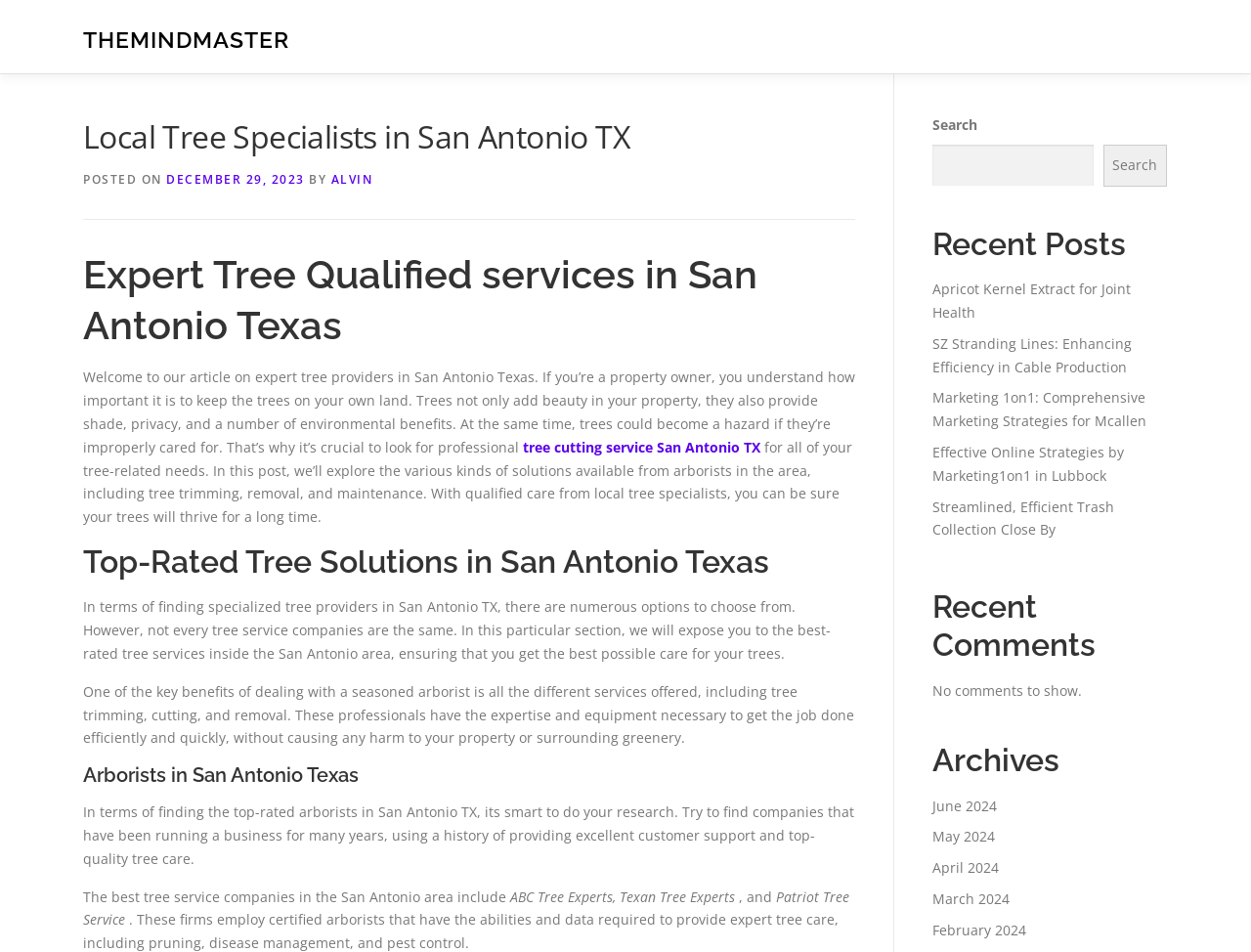Given the following UI element description: "February 2024", find the bounding box coordinates in the webpage screenshot.

[0.745, 0.967, 0.82, 0.986]